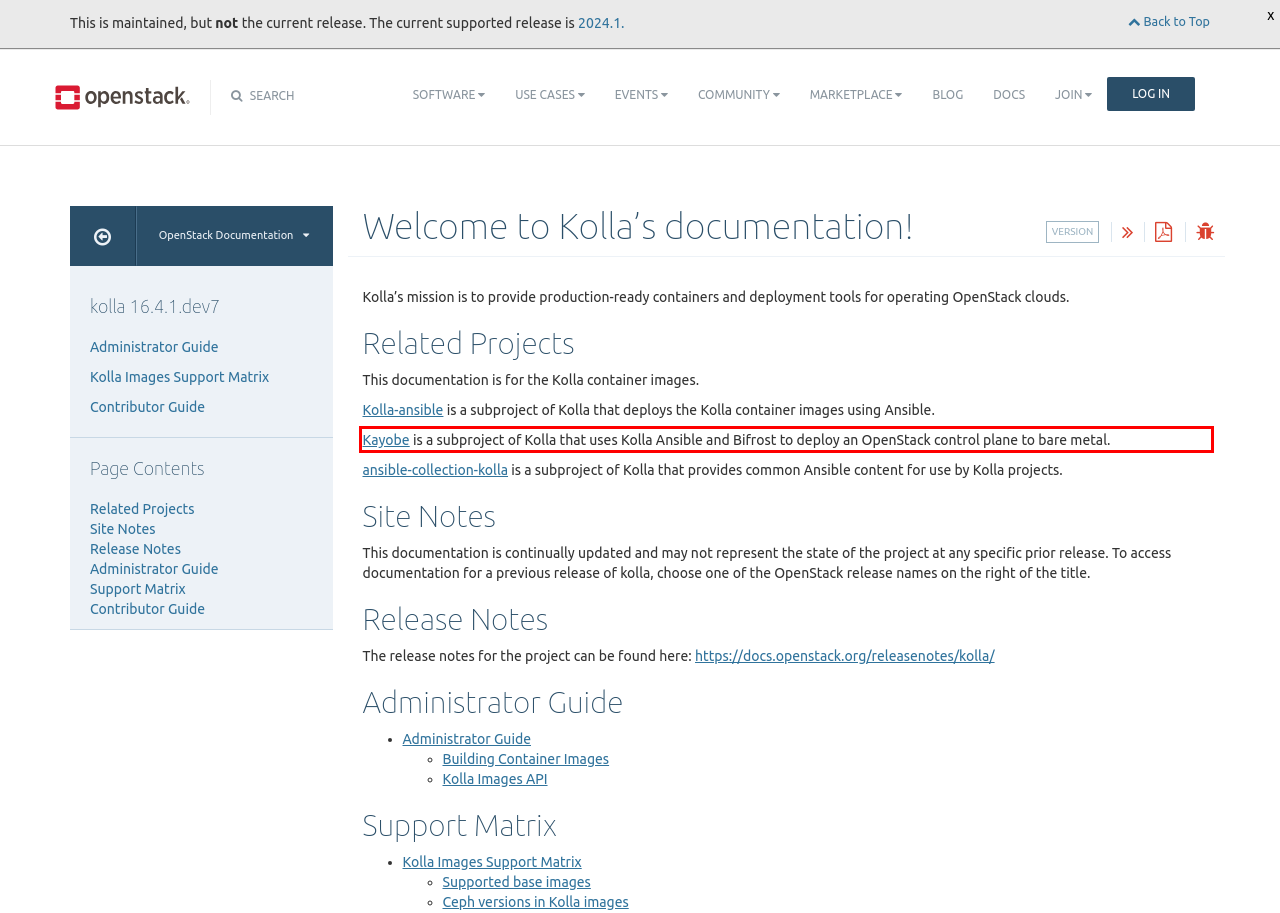Please analyze the screenshot of a webpage and extract the text content within the red bounding box using OCR.

Kayobe is a subproject of Kolla that uses Kolla Ansible and Bifrost to deploy an OpenStack control plane to bare metal.